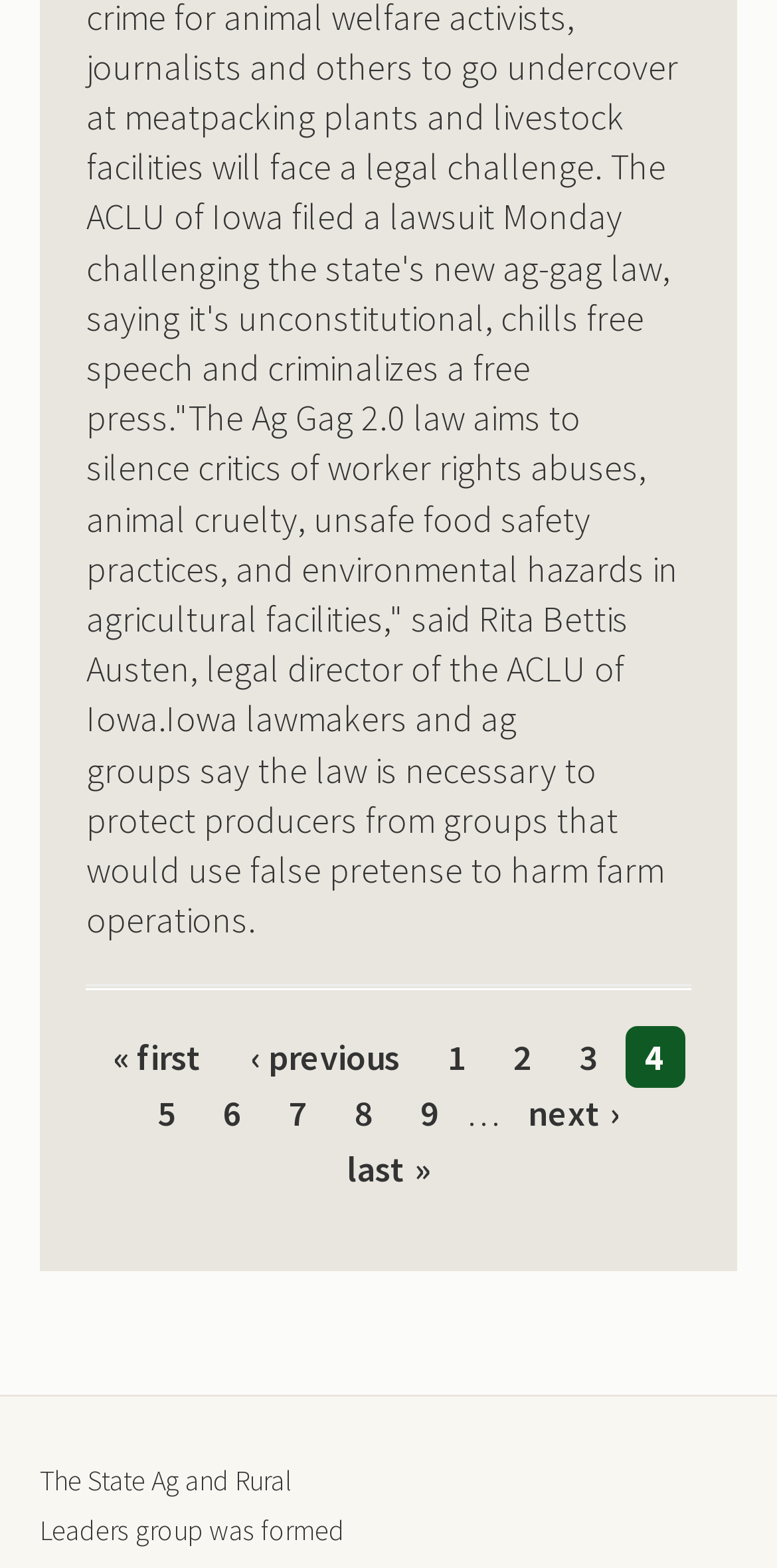Given the description "‹ previous", determine the bounding box of the corresponding UI element.

[0.296, 0.656, 0.54, 0.692]